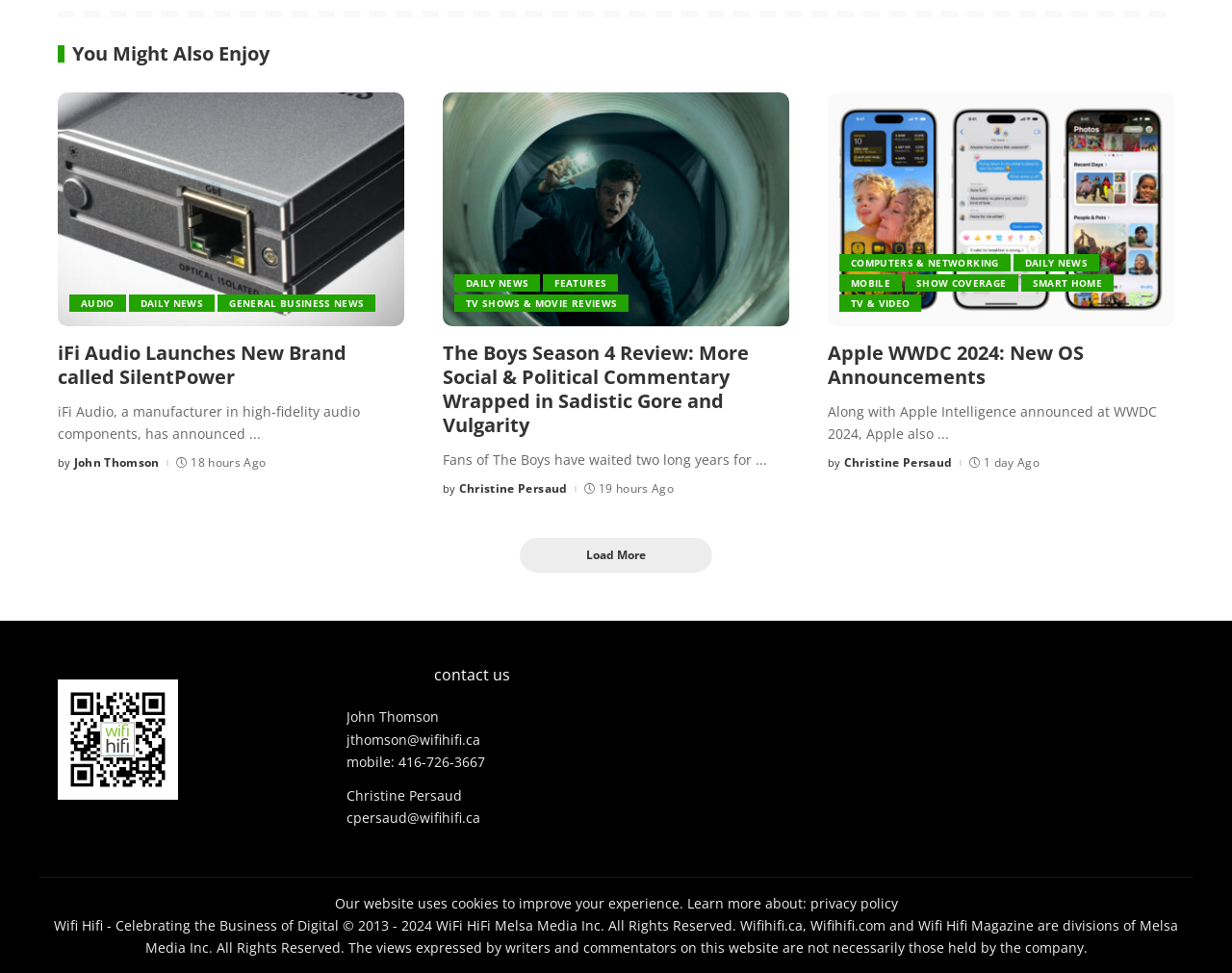Using the elements shown in the image, answer the question comprehensively: What is the category of the article 'iFi Audio Launches New Brand called SilentPower'?

The answer can be found by looking at the category links located at the top of the webpage, where 'DAILY NEWS' is one of the categories, and the article 'iFi Audio Launches New Brand called SilentPower' is listed under it.